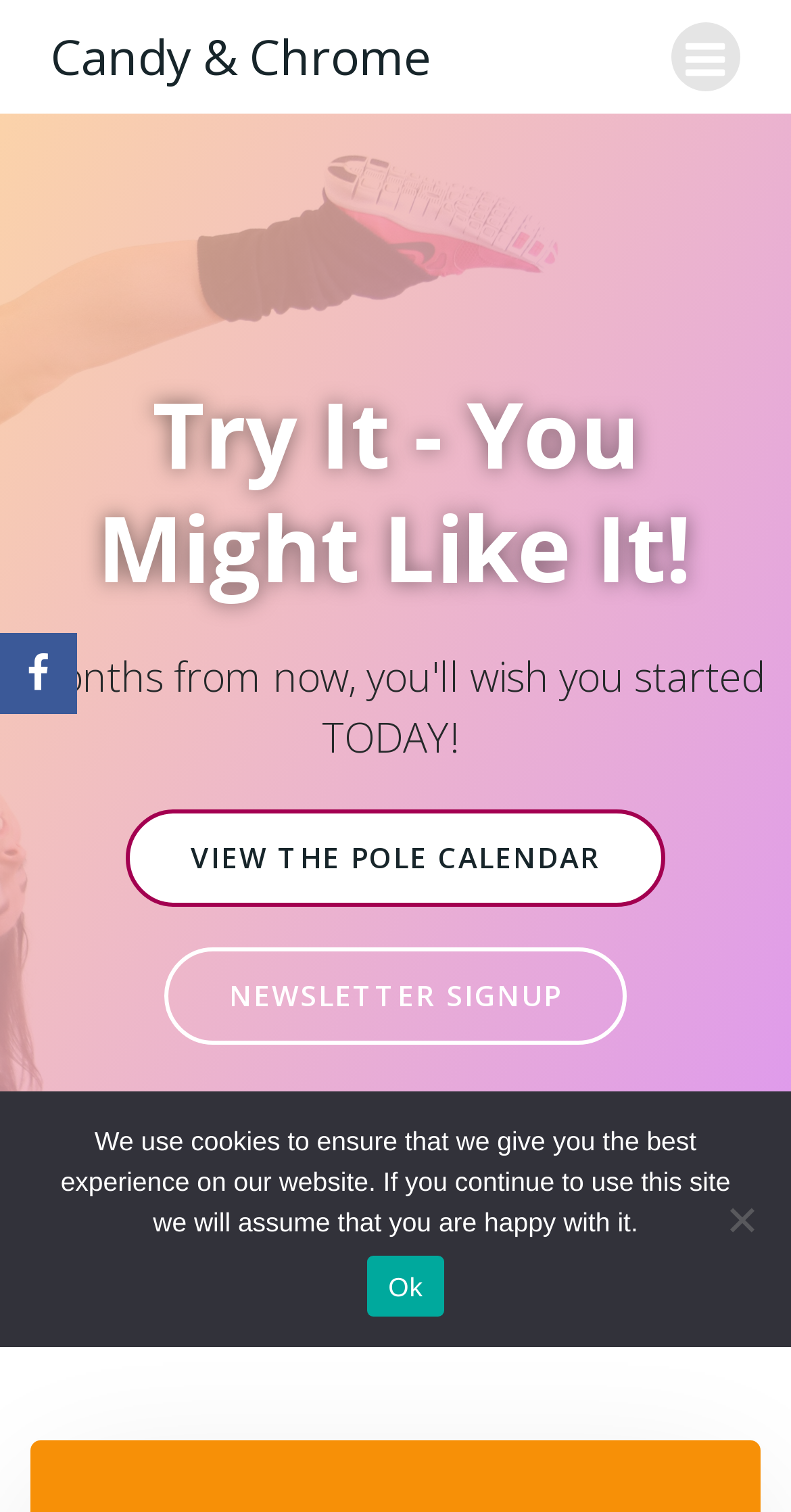How many links are there in the top navigation bar?
Please look at the screenshot and answer in one word or a short phrase.

2